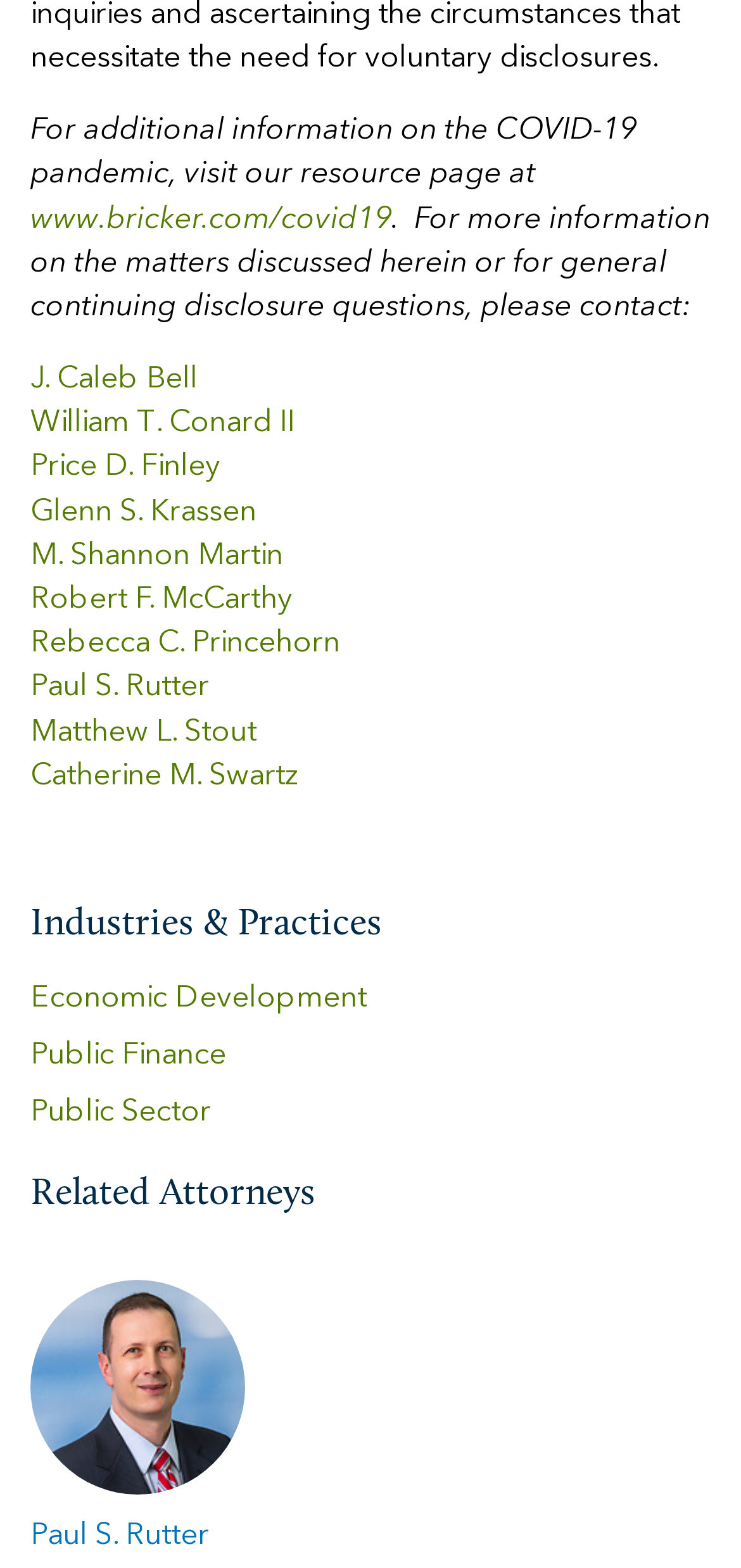Predict the bounding box for the UI component with the following description: "Public Finance".

[0.041, 0.664, 0.305, 0.683]